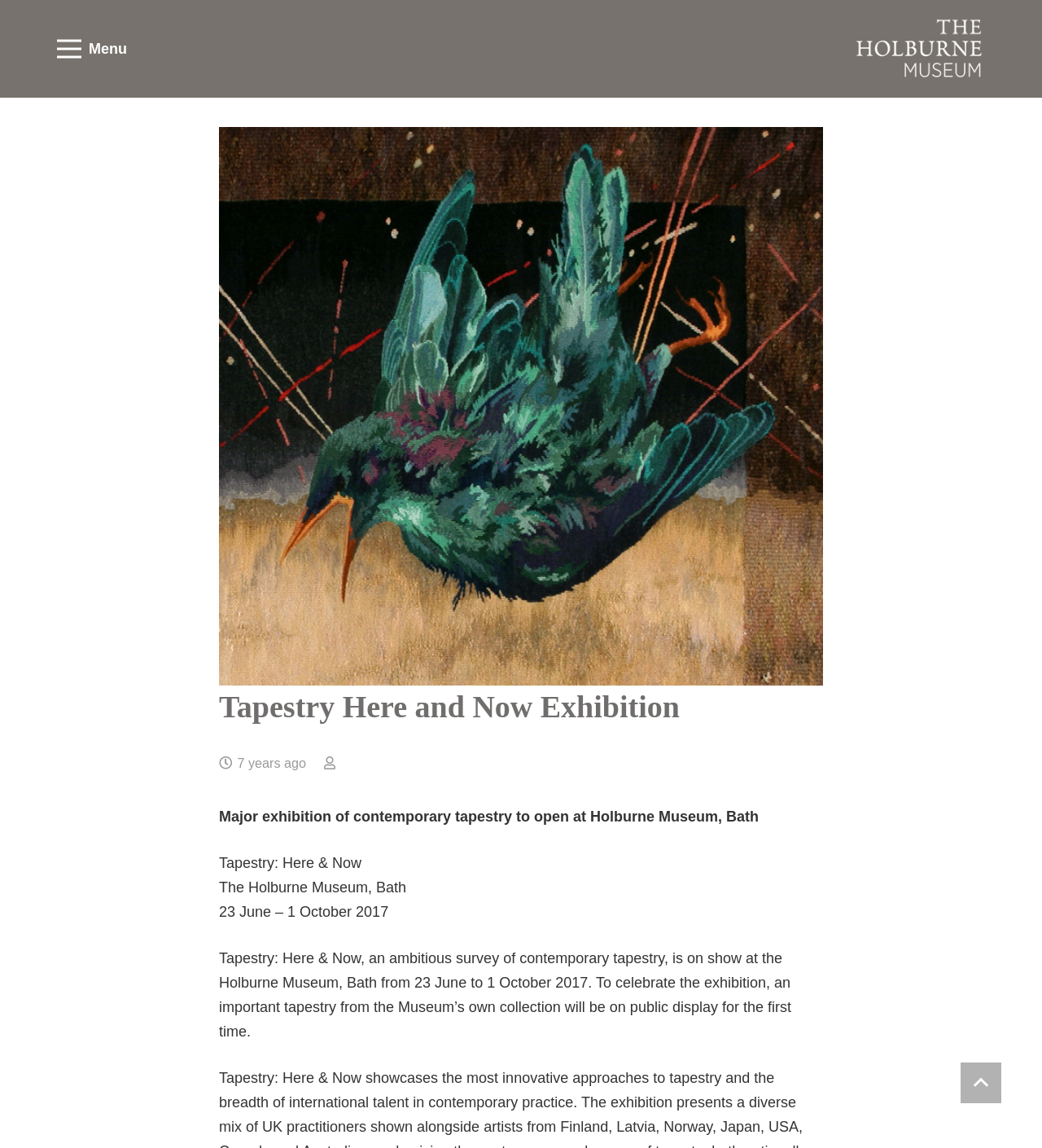From the given element description: "Facebook", find the bounding box for the UI element. Provide the coordinates as four float numbers between 0 and 1, in the order [left, top, right, bottom].

None